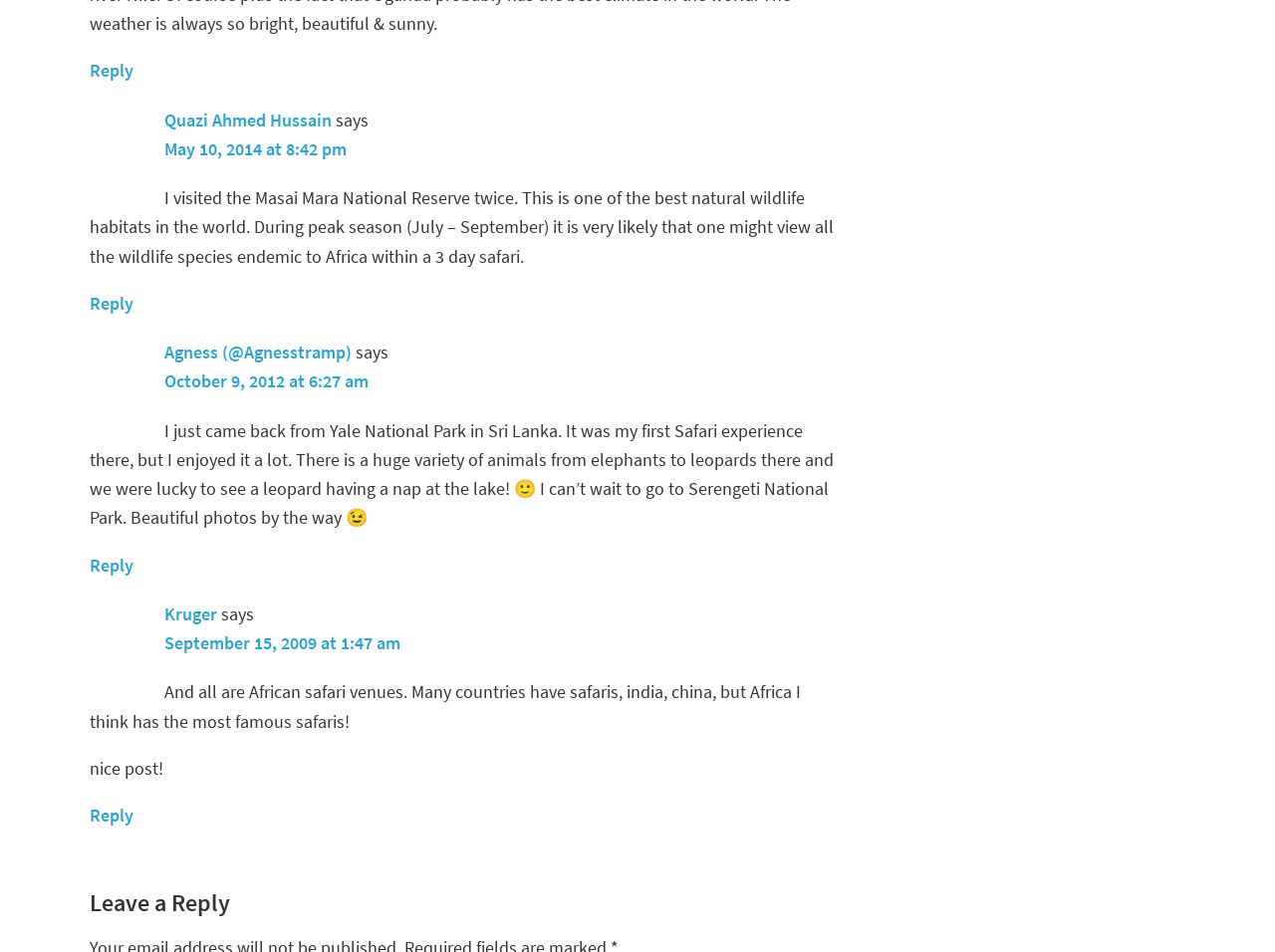Provide a one-word or short-phrase answer to the question:
What is the name of the person who visited the Masai Mara National Reserve?

Quazi Ahmed Hussain